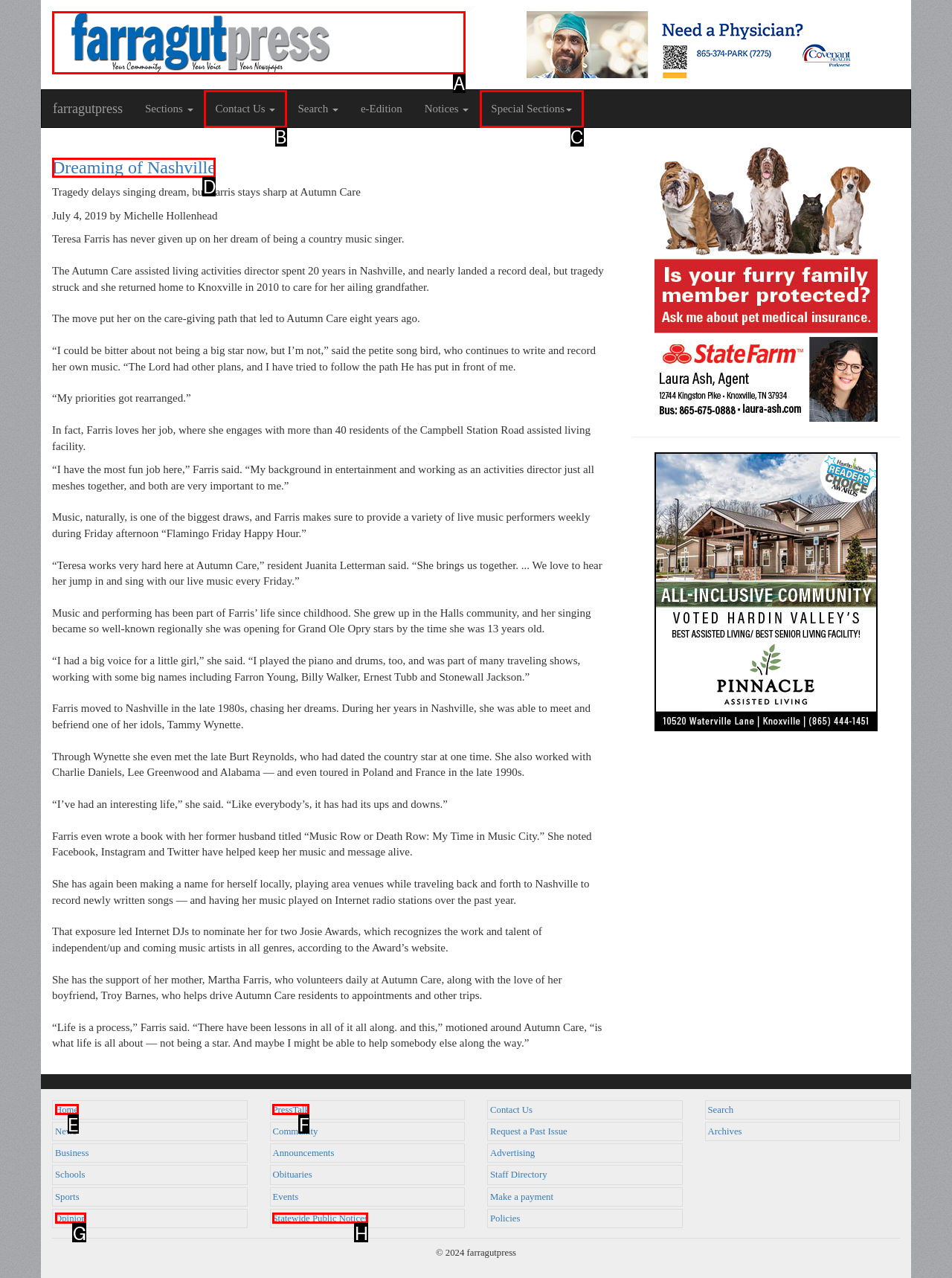Given the description: Pricing, pick the option that matches best and answer with the corresponding letter directly.

None